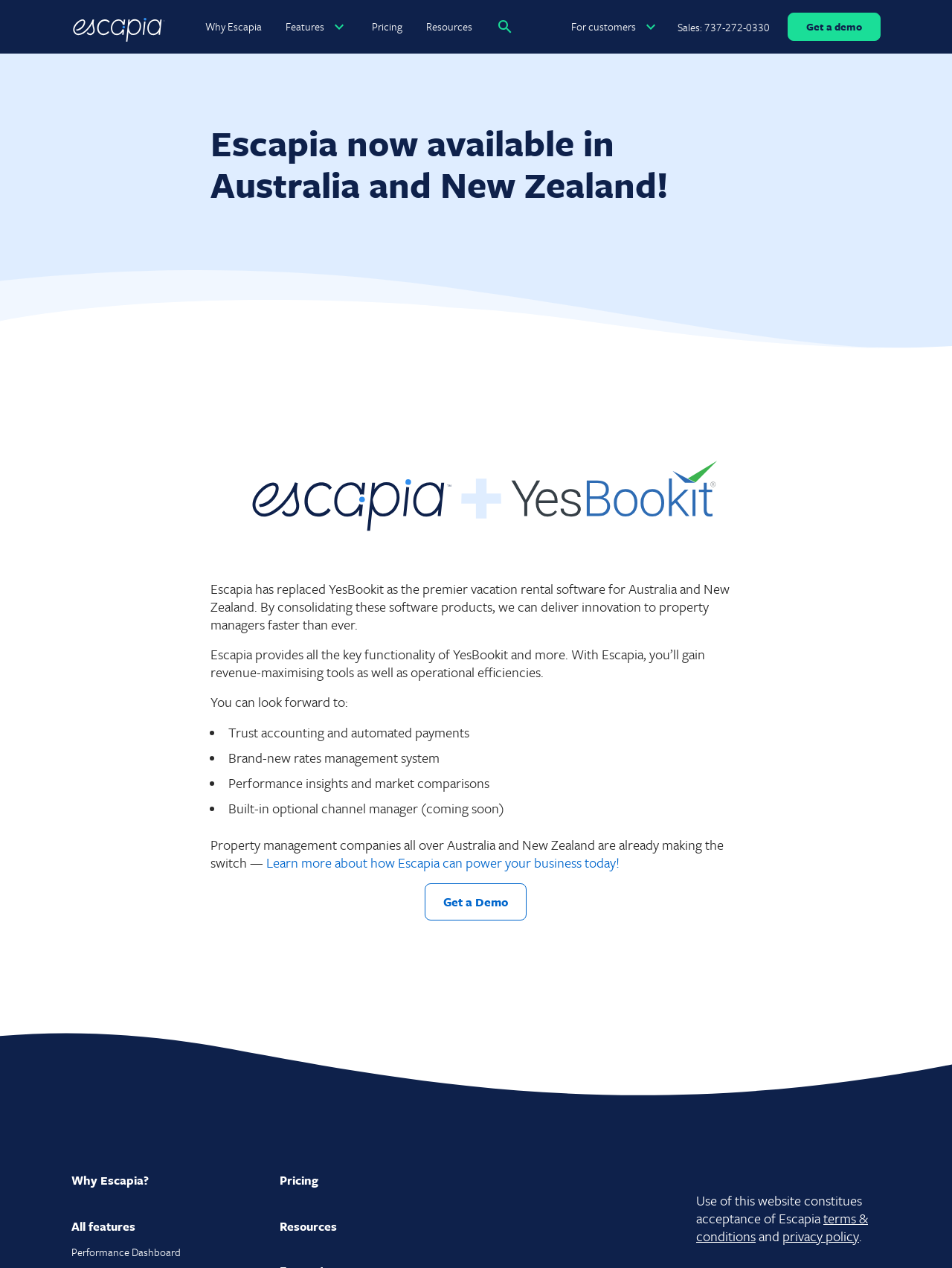Refer to the image and provide an in-depth answer to the question:
How many key features are listed on the webpage?

I counted the list markers ('•') and their corresponding static text elements, which describe the key features of Escapia, and found that there are four features listed: 'Trust accounting and automated payments', 'Brand-new rates management system', 'Performance insights and market comparisons', and 'Built-in optional channel manager (coming soon)'.